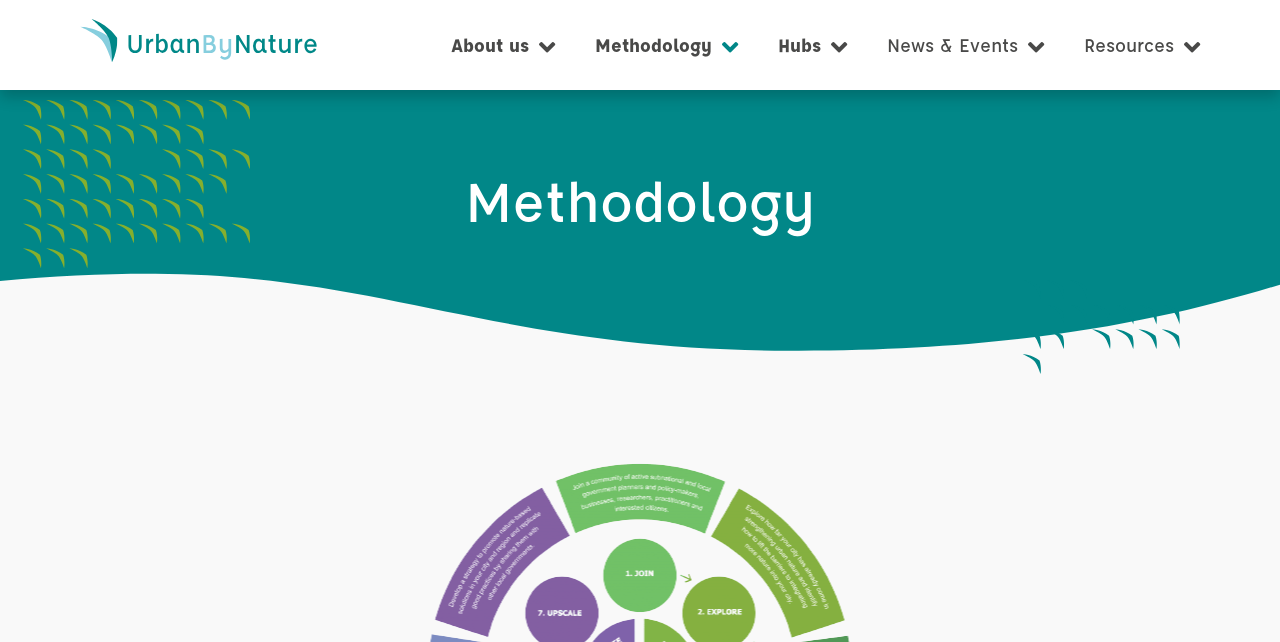Please provide a comprehensive answer to the question below using the information from the image: What is the relative position of the 'About us' menu item?

By comparing the x1 coordinates of the static text elements, I found that the 'About us' element has the smallest x1 value, indicating it is positioned at the leftmost side of the navigation menu.